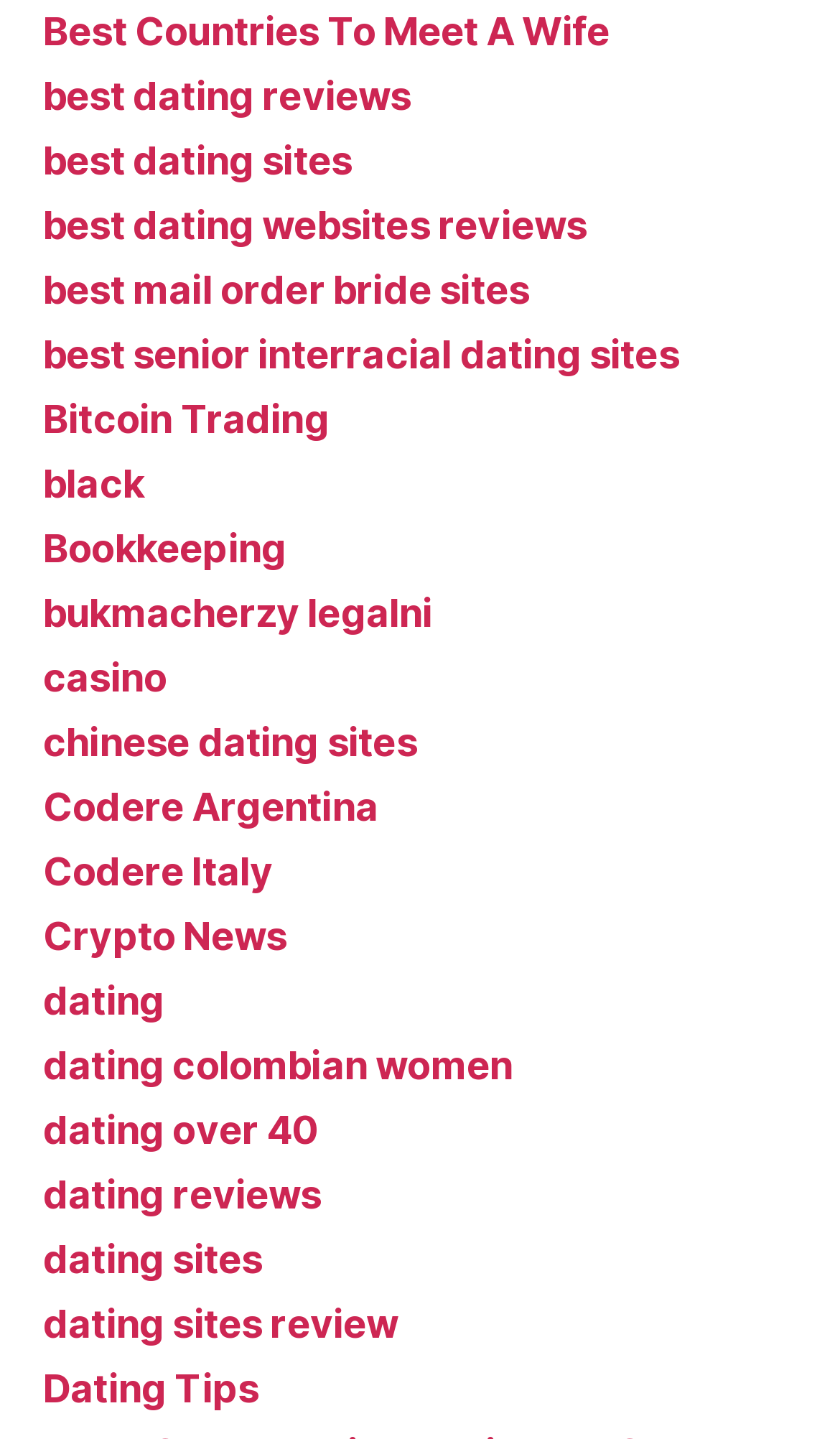Locate the bounding box coordinates of the element's region that should be clicked to carry out the following instruction: "Read about 'Dating Tips'". The coordinates need to be four float numbers between 0 and 1, i.e., [left, top, right, bottom].

[0.051, 0.949, 0.308, 0.98]